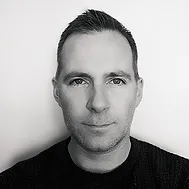Please provide a short answer using a single word or phrase for the question:
What is James' role in the Dovetailed team?

Valuable member